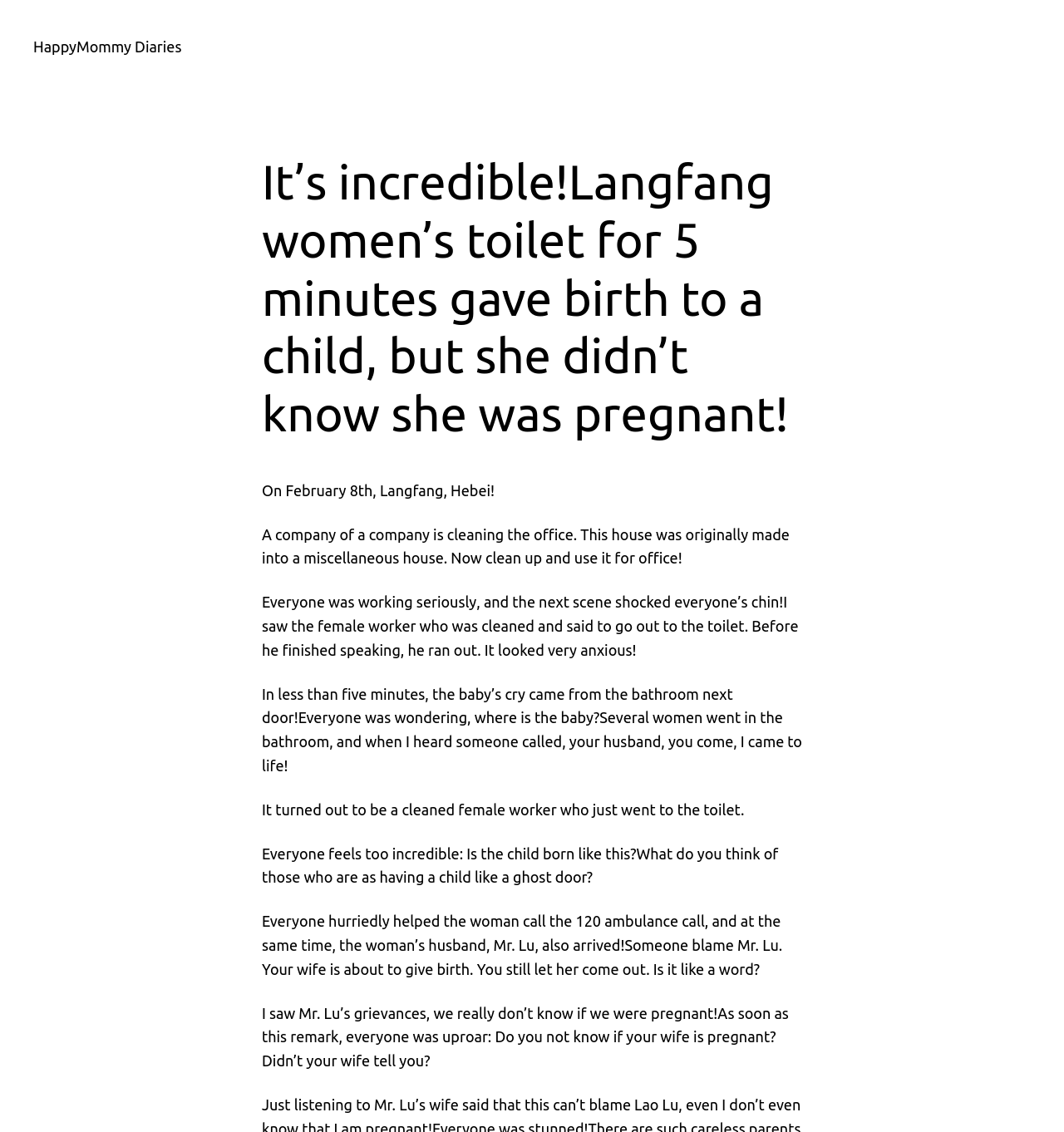Provide a single word or phrase to answer the given question: 
Did the woman know she was pregnant?

No